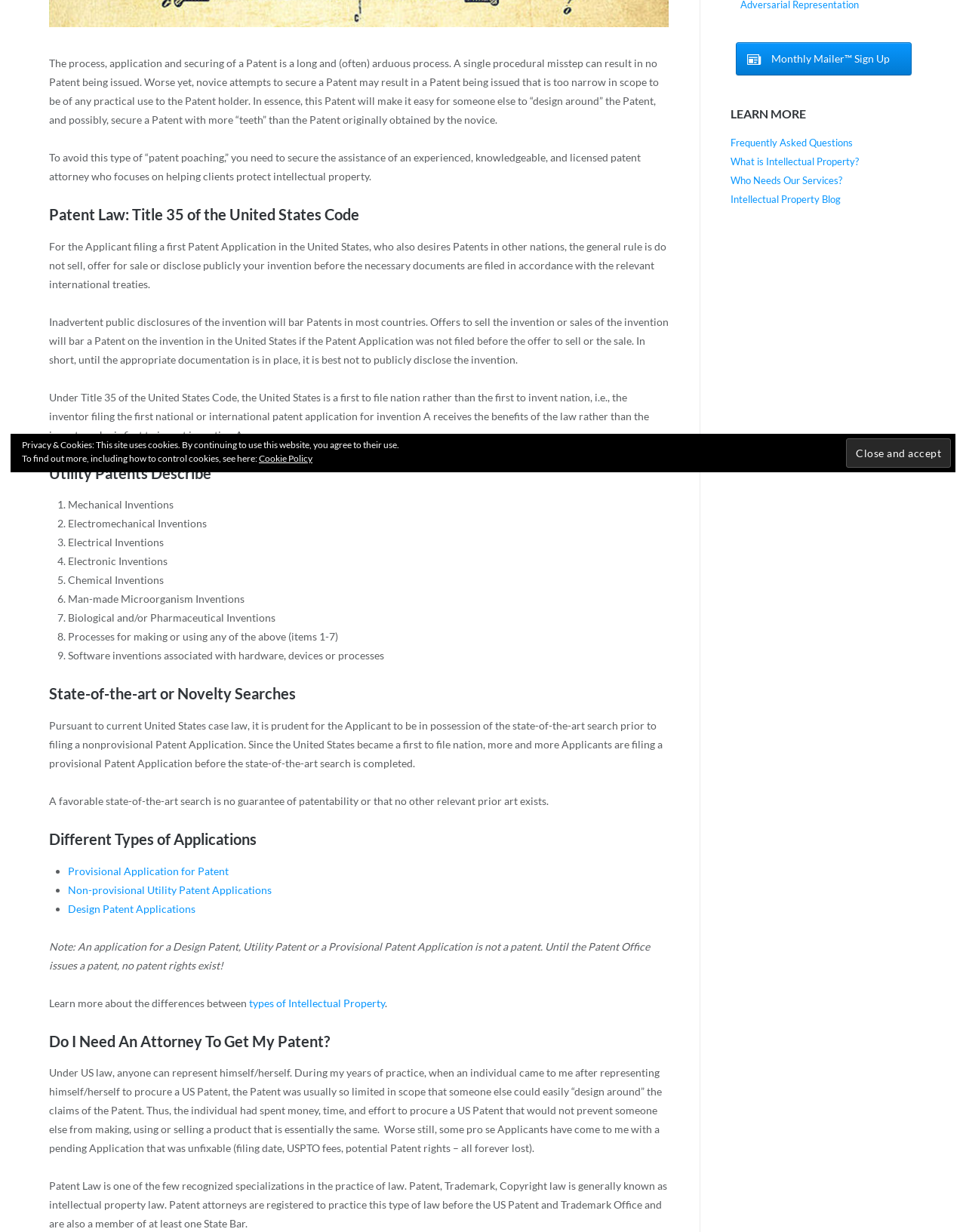From the given element description: "Non-provisional Utility Patent Applications", find the bounding box for the UI element. Provide the coordinates as four float numbers between 0 and 1, in the order [left, top, right, bottom].

[0.07, 0.717, 0.281, 0.727]